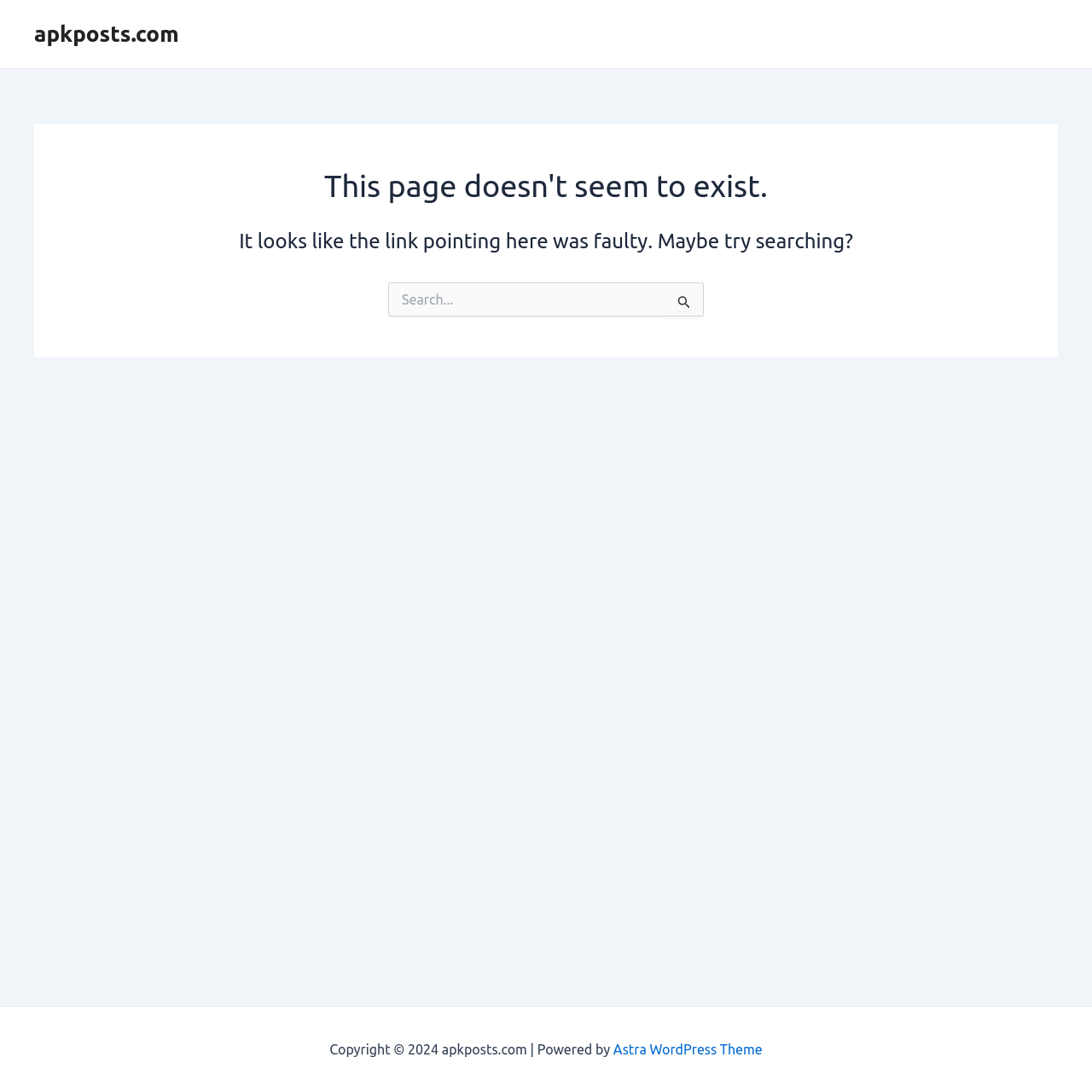Respond to the question below with a single word or phrase:
What is the website's domain name?

apkposts.com